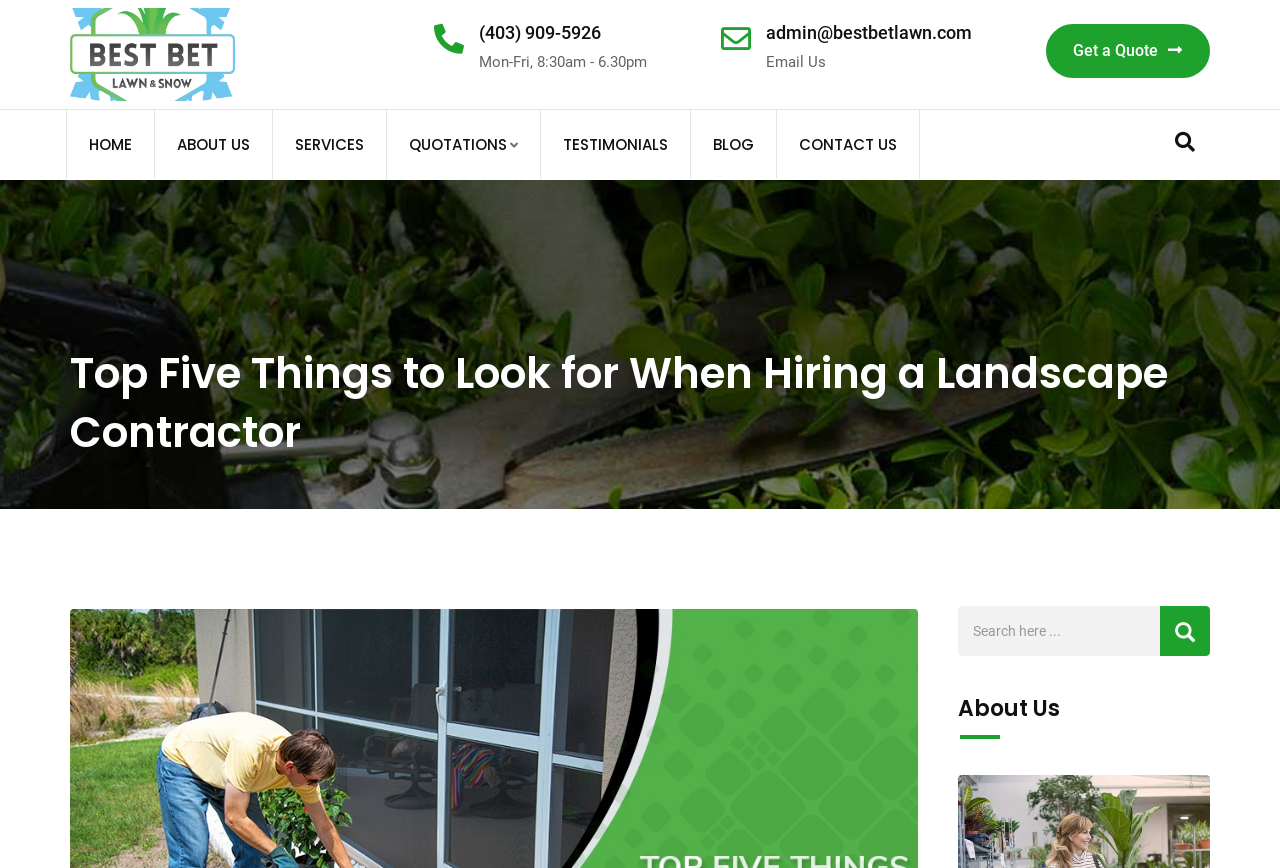Given the element description "alt="Best Bet Lawn"" in the screenshot, predict the bounding box coordinates of that UI element.

[0.055, 0.0, 0.184, 0.126]